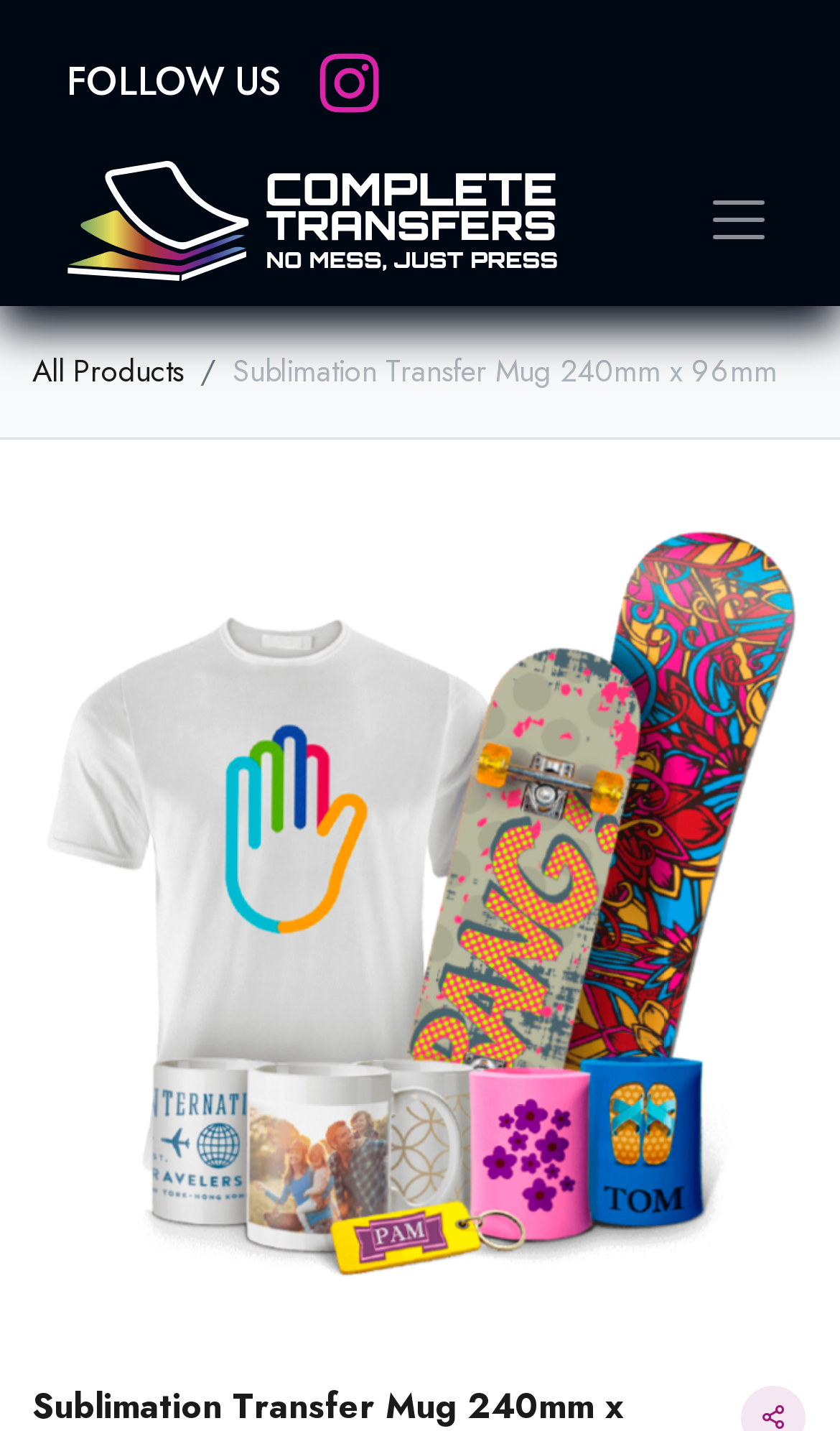Is there a call-to-action button on the webpage?
Please look at the screenshot and answer in one word or a short phrase.

Yes